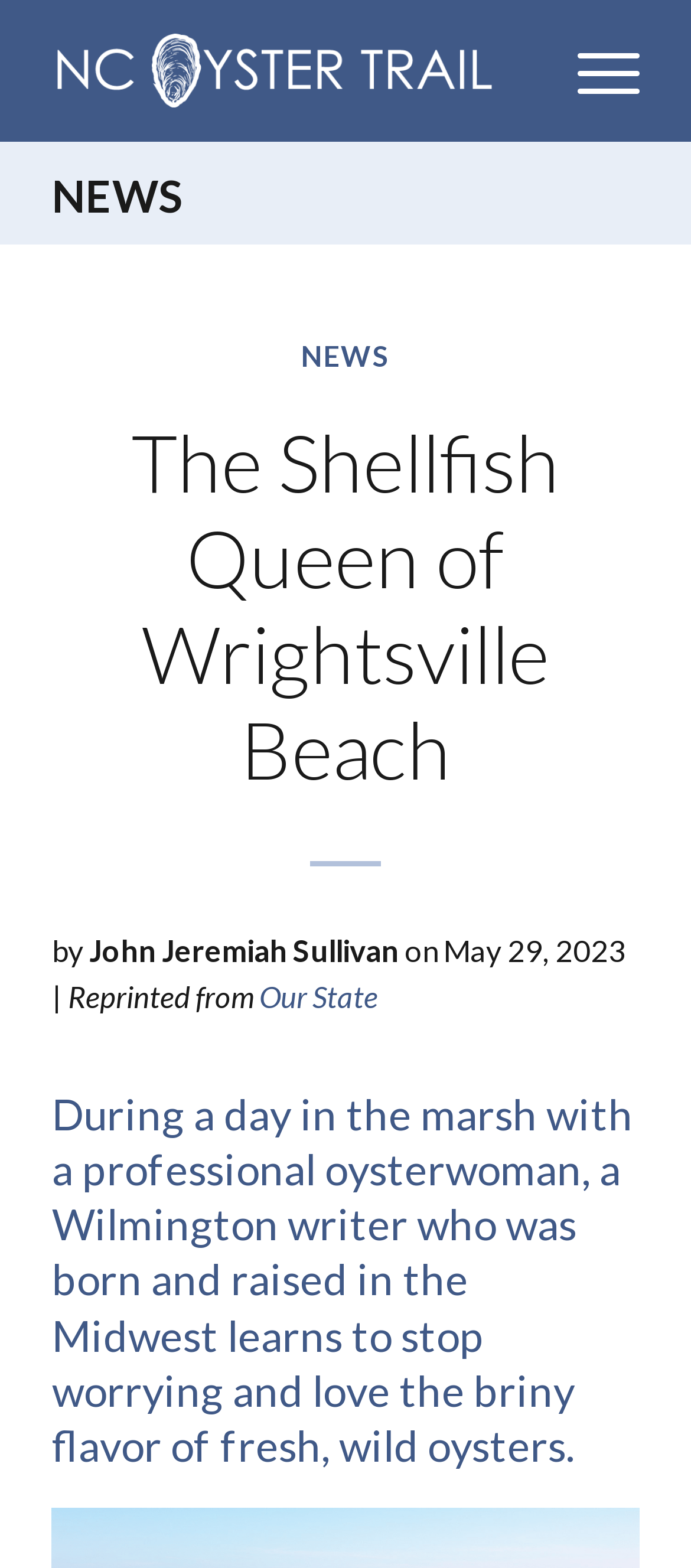Identify the main heading from the webpage and provide its text content.

The Shellfish Queen of Wrightsville Beach